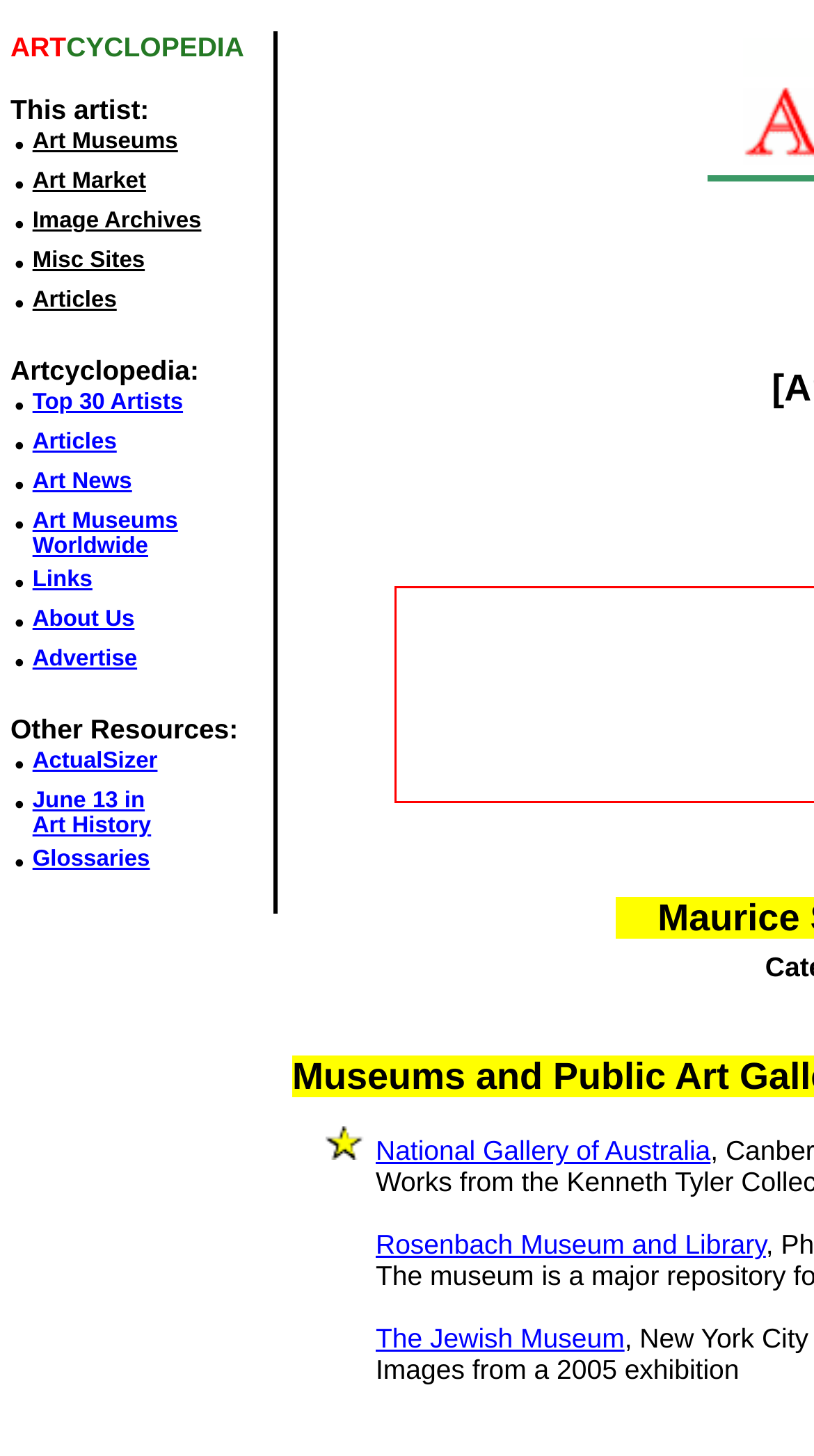Identify the bounding box of the UI element described as follows: "Art Market". Provide the coordinates as four float numbers in the range of 0 to 1 [left, top, right, bottom].

[0.04, 0.116, 0.179, 0.133]